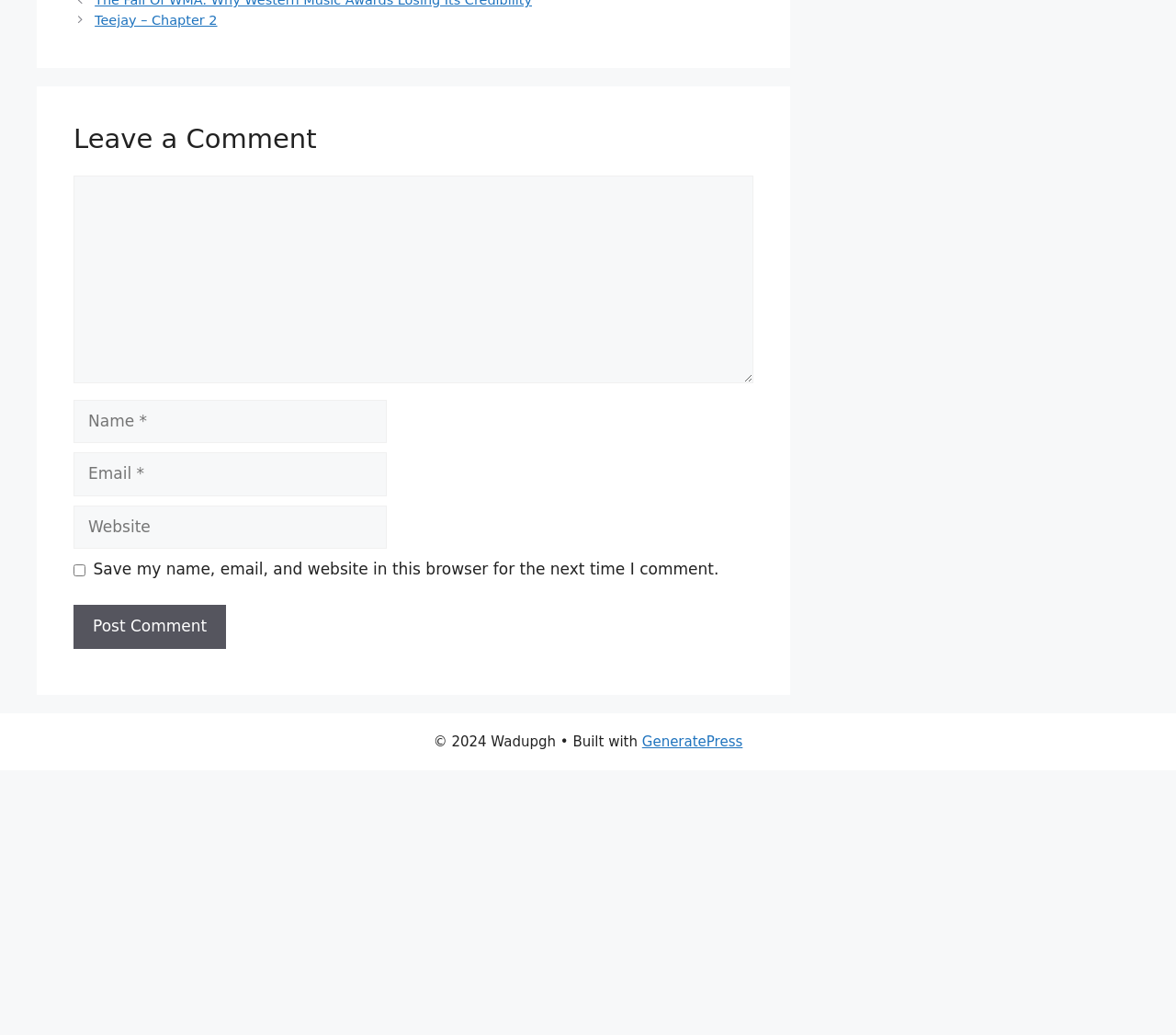Please identify the bounding box coordinates of the clickable element to fulfill the following instruction: "Call the phone number". The coordinates should be four float numbers between 0 and 1, i.e., [left, top, right, bottom].

None